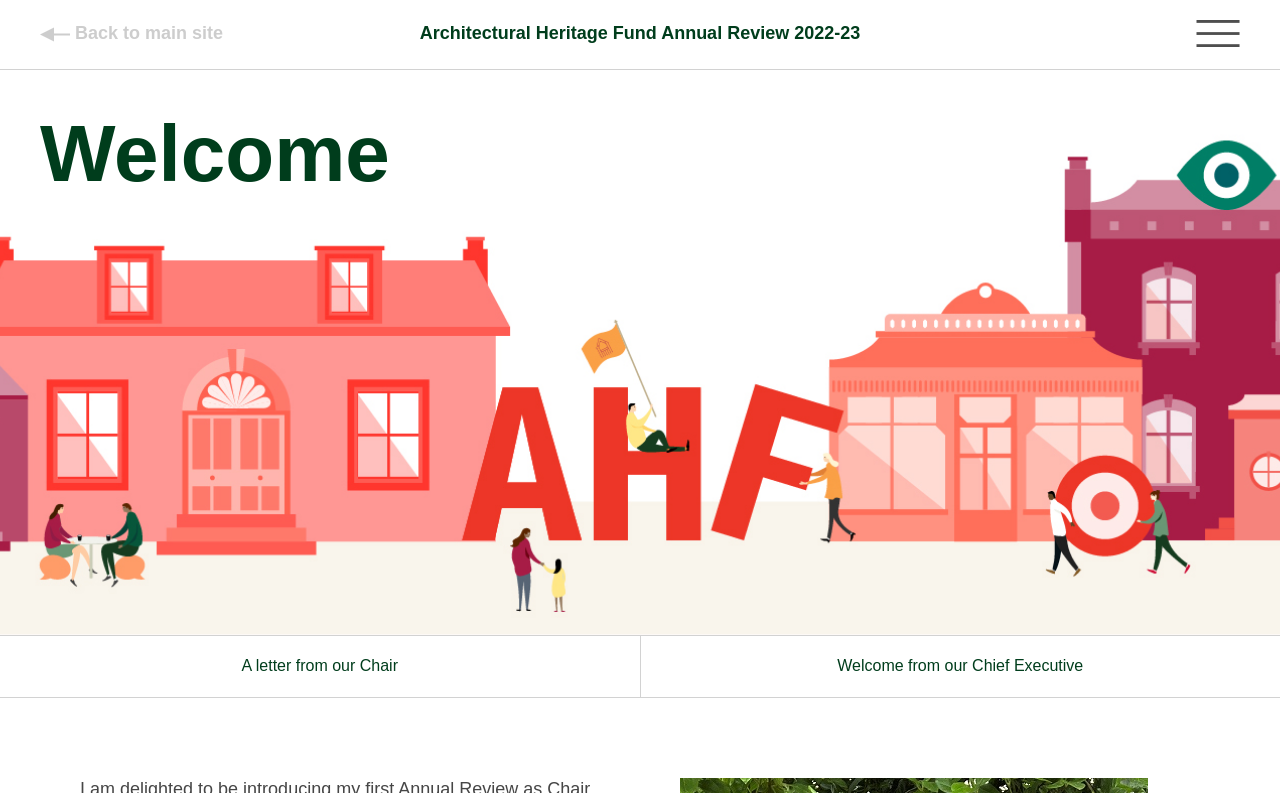Provide a short, one-word or phrase answer to the question below:
What is the purpose of the 'Menu closed' button?

To open the menu